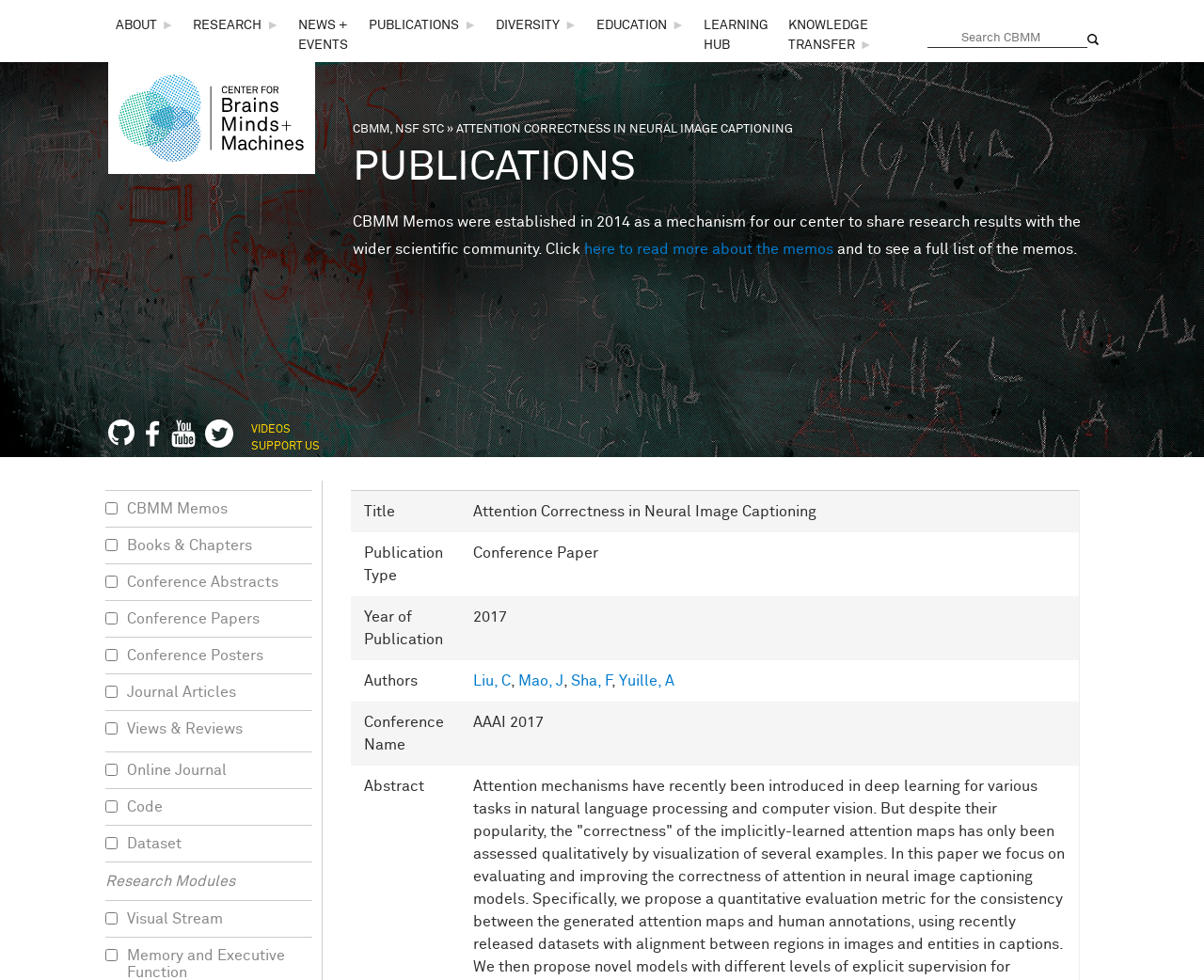How many authors are listed for the publication?
Please answer the question with a detailed and comprehensive explanation.

I found the answer by looking at the gridcell element with the text 'Liu, C, Mao, J, Sha, F, Yuille, A' which is located in the publication details section. There are 4 authors listed, each separated by a comma.